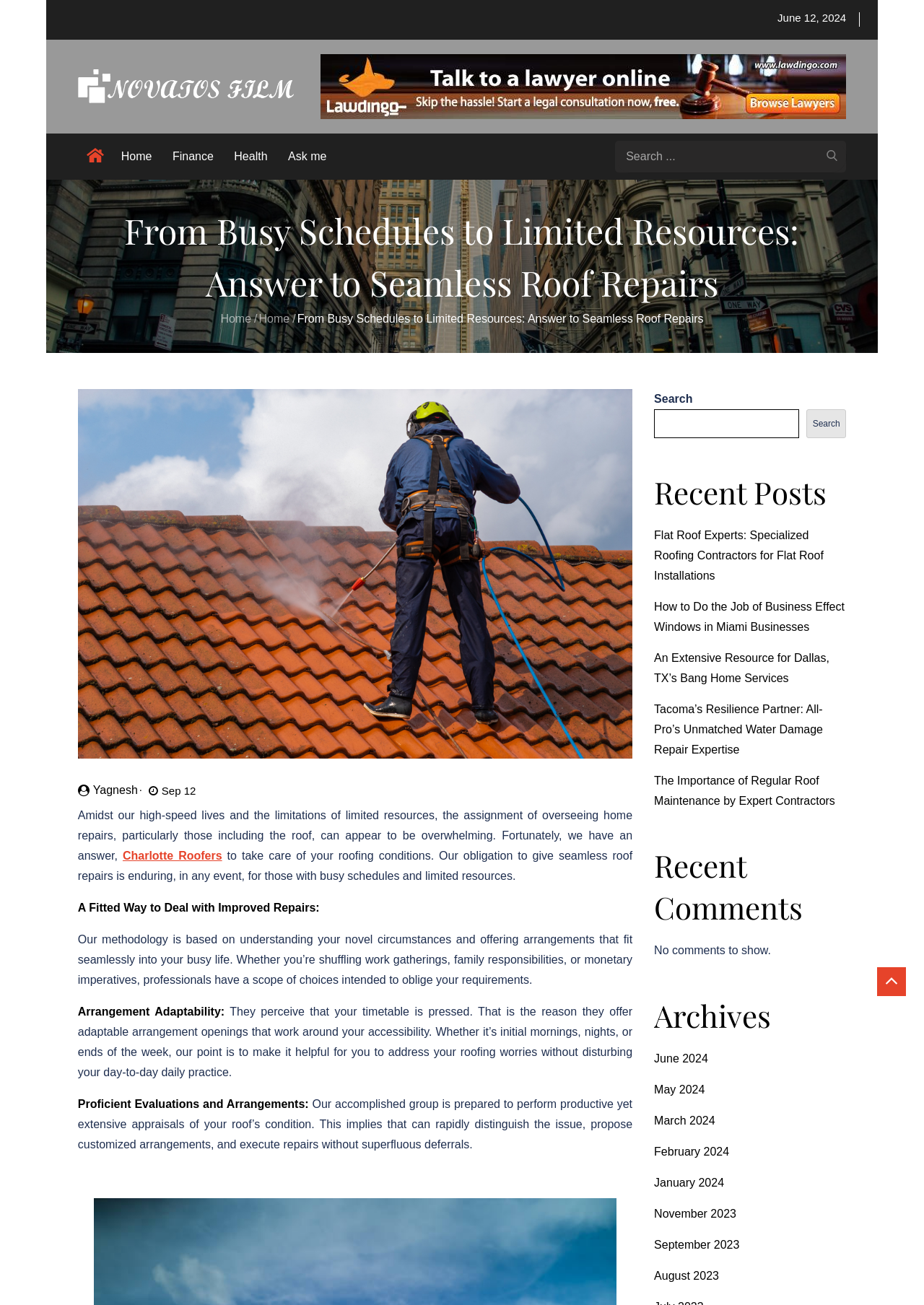Find the bounding box coordinates of the clickable element required to execute the following instruction: "Search for something". Provide the coordinates as four float numbers between 0 and 1, i.e., [left, top, right, bottom].

[0.666, 0.108, 0.916, 0.132]